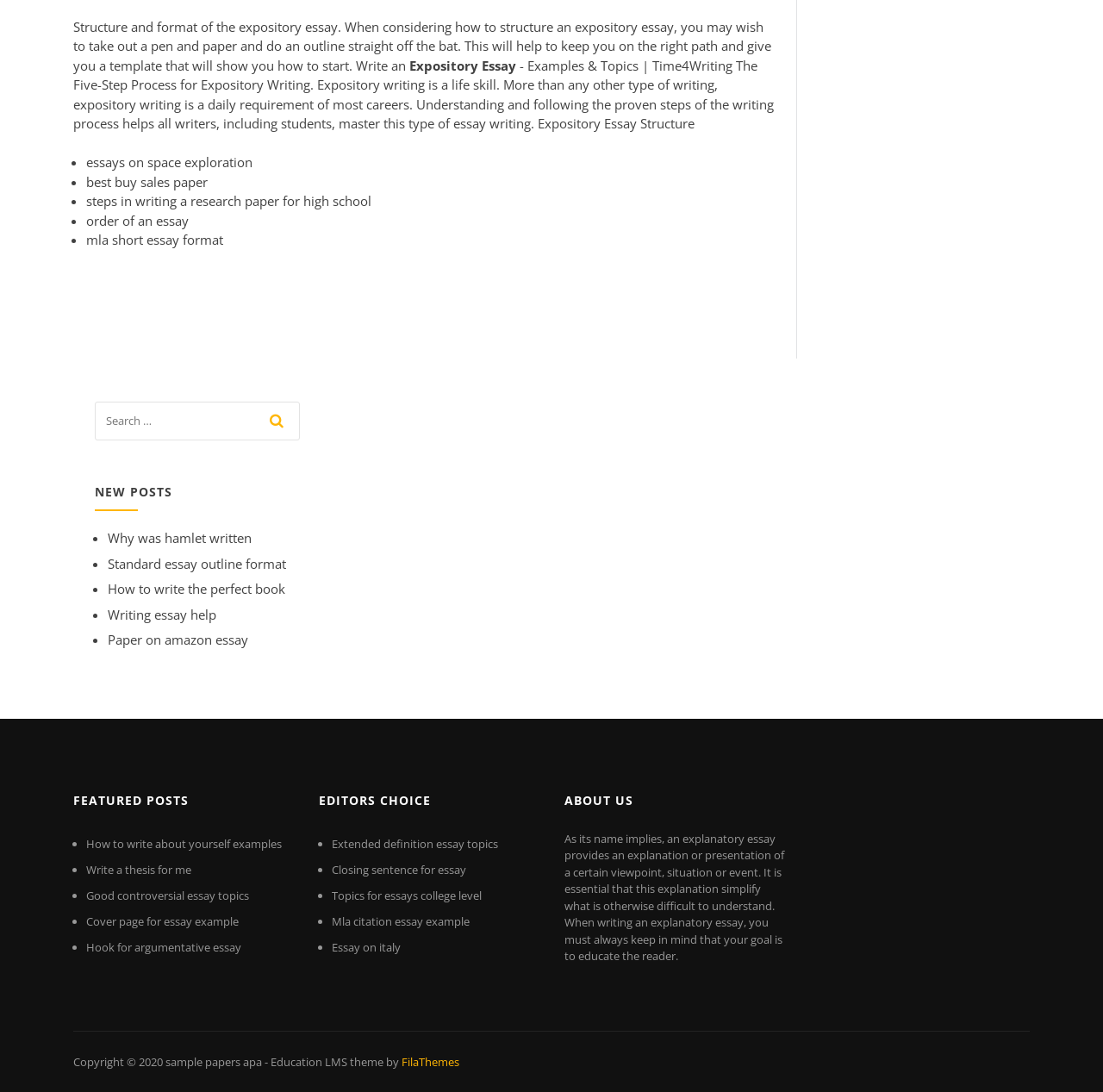Provide the bounding box coordinates for the UI element described in this sentence: "Write a thesis for me". The coordinates should be four float values between 0 and 1, i.e., [left, top, right, bottom].

[0.078, 0.789, 0.173, 0.803]